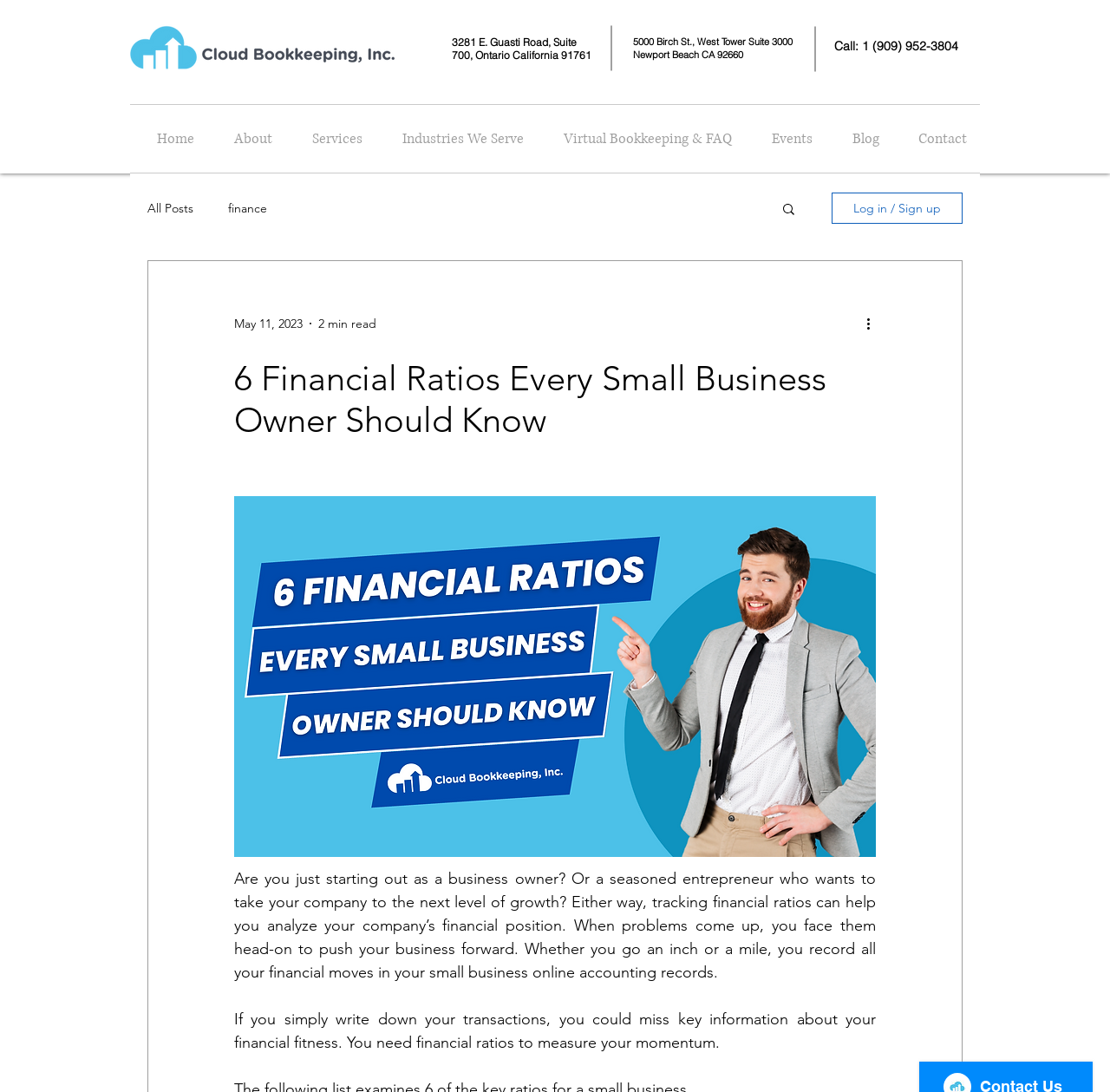From the webpage screenshot, predict the bounding box of the UI element that matches this description: "Industries We Serve".

[0.338, 0.096, 0.484, 0.158]